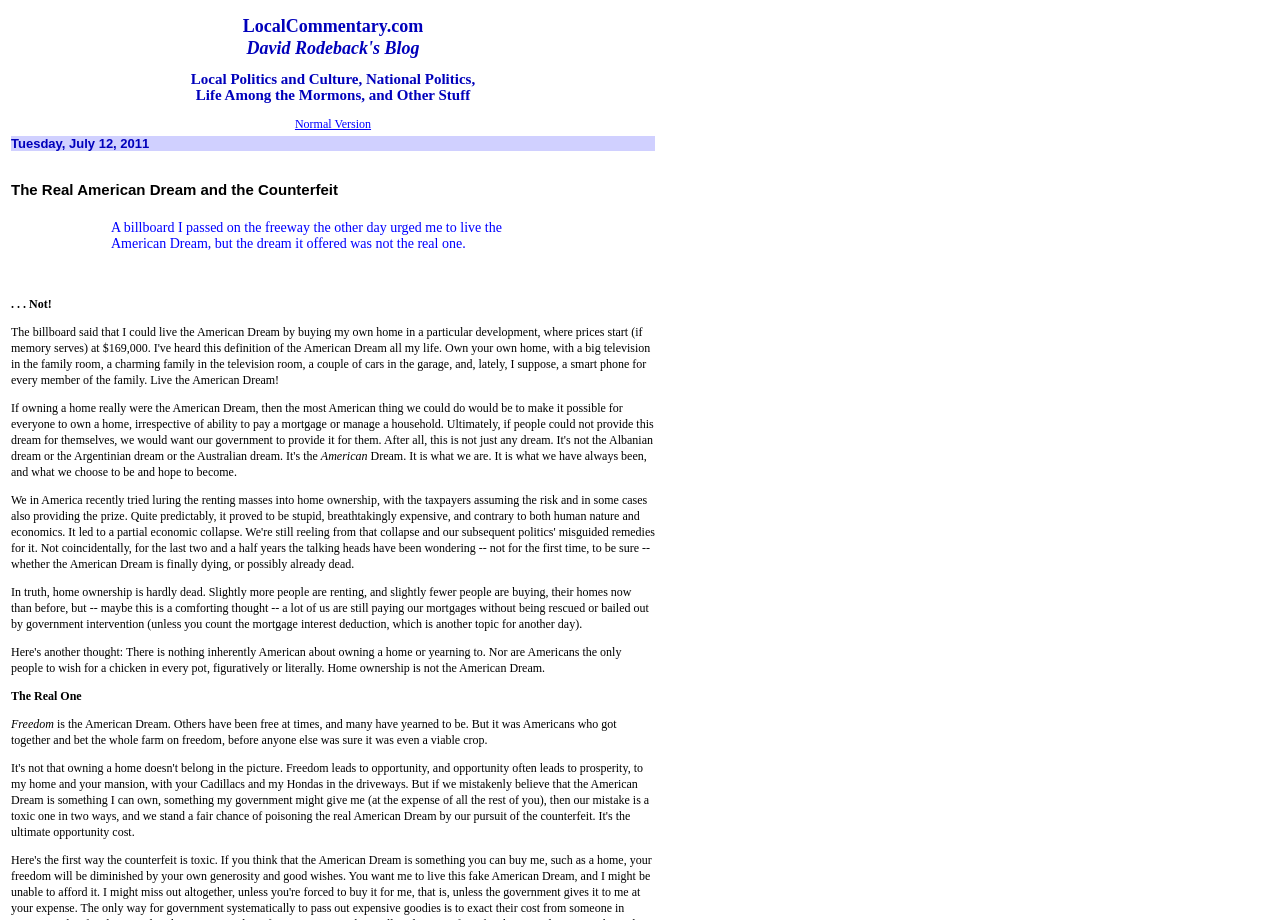Examine the image and give a thorough answer to the following question:
What is the topic of the blog post?

The topic of the blog post can be inferred from the heading elements and the static text elements. The heading element 'The Real American Dream and the Counterfeit' suggests that the topic is related to the American Dream, and the static text elements provide more context about the topic.